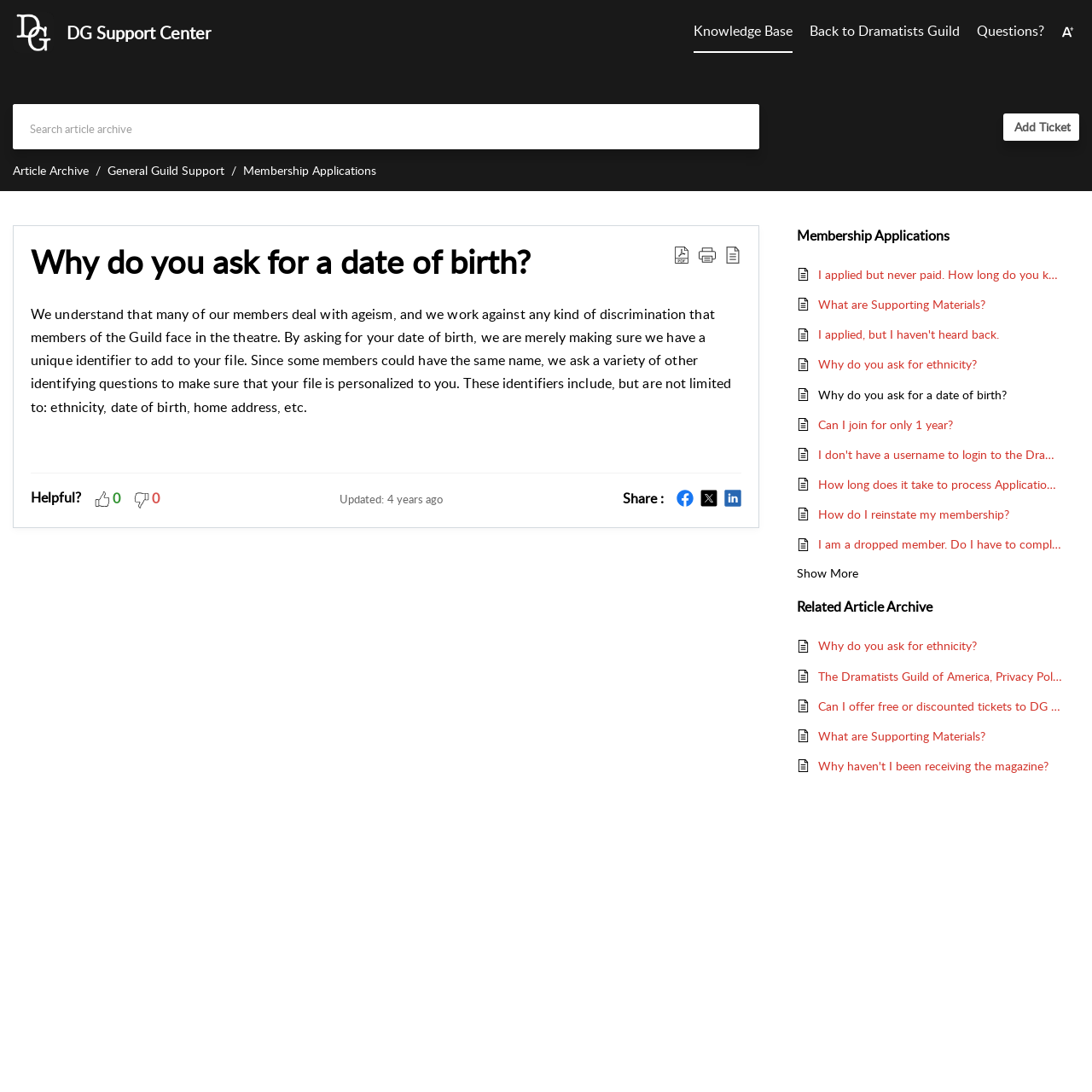Please identify the bounding box coordinates of the area that needs to be clicked to follow this instruction: "Search article archive".

[0.012, 0.095, 0.695, 0.137]